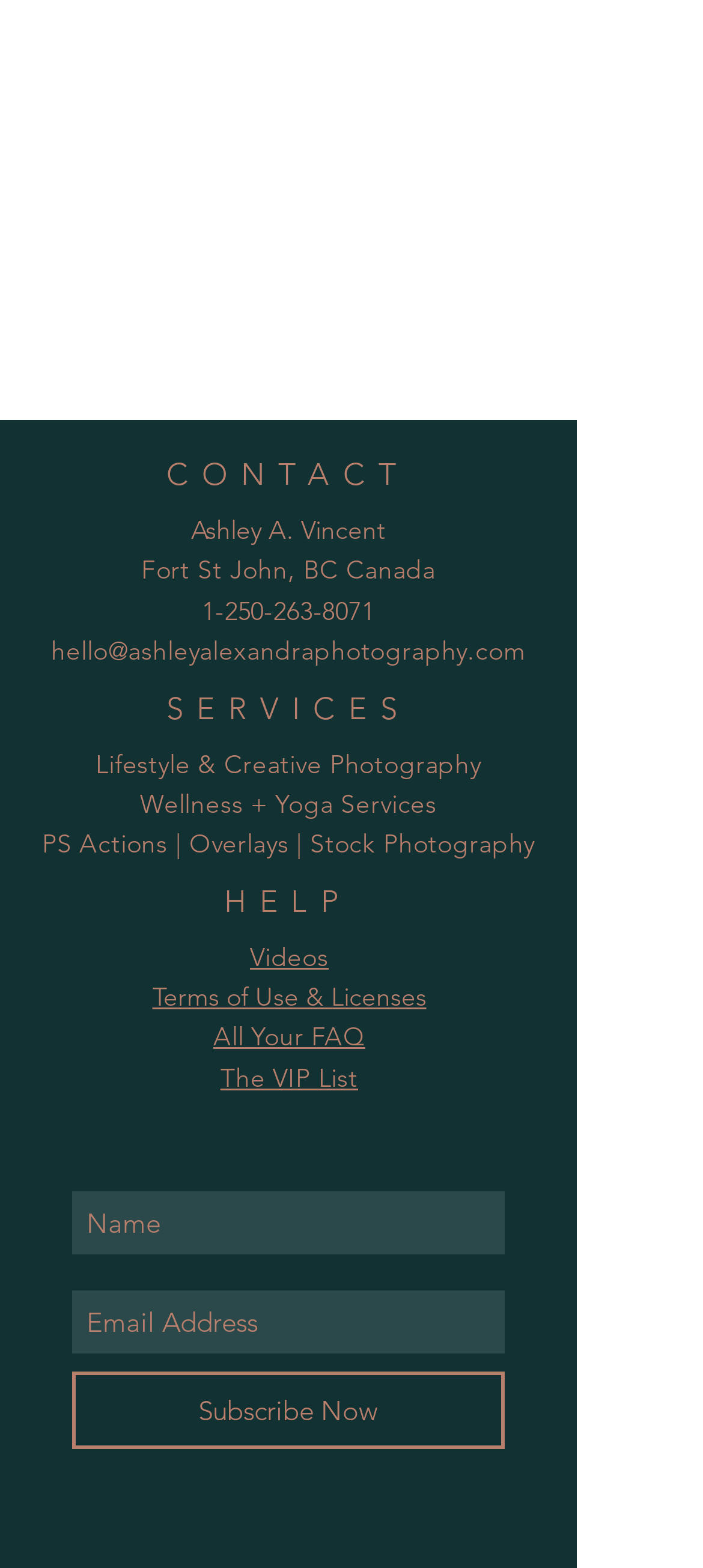Specify the bounding box coordinates of the element's region that should be clicked to achieve the following instruction: "Watch videos". The bounding box coordinates consist of four float numbers between 0 and 1, in the format [left, top, right, bottom].

[0.356, 0.6, 0.468, 0.62]